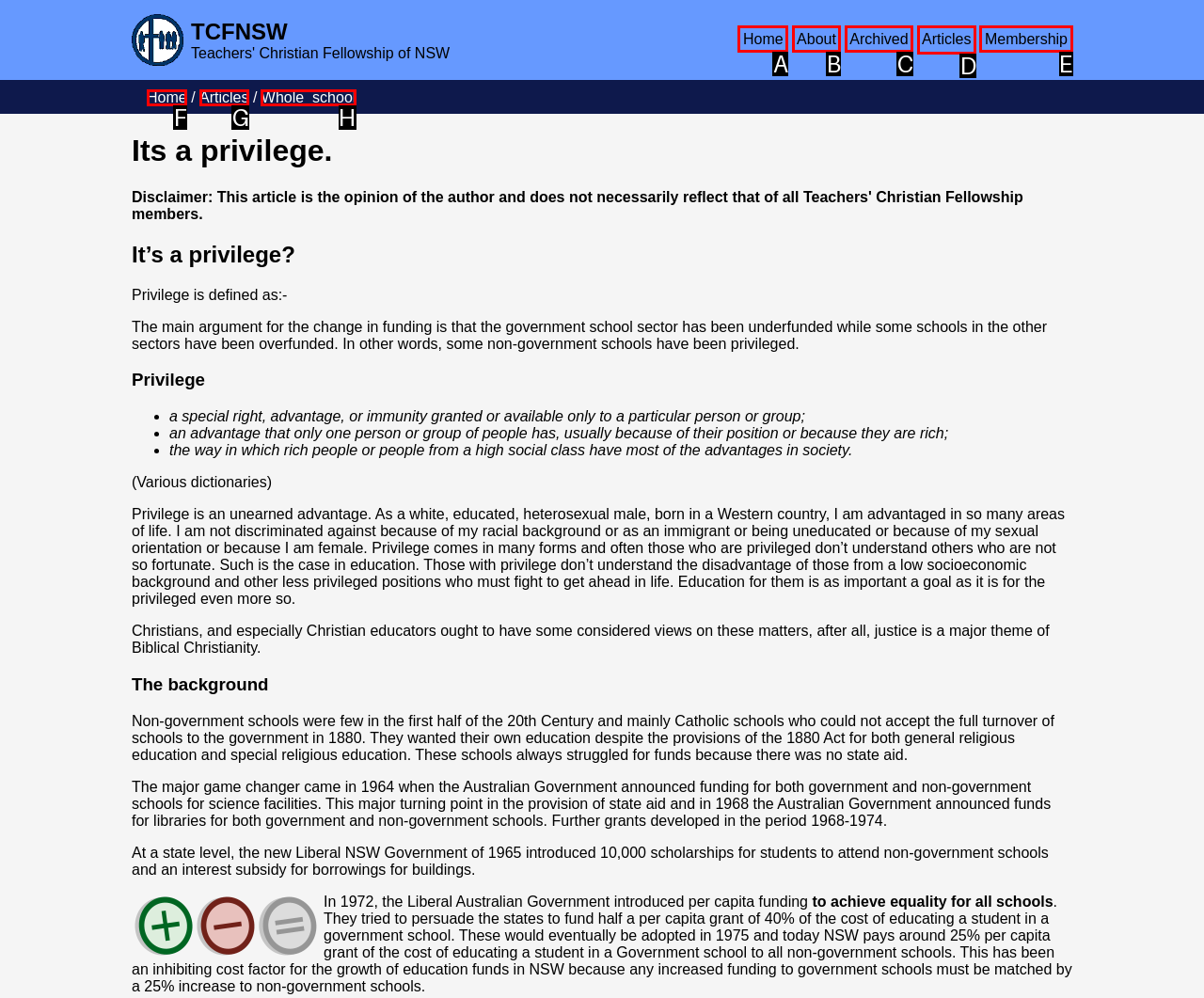Match the description to the correct option: Archived
Provide the letter of the matching option directly.

C